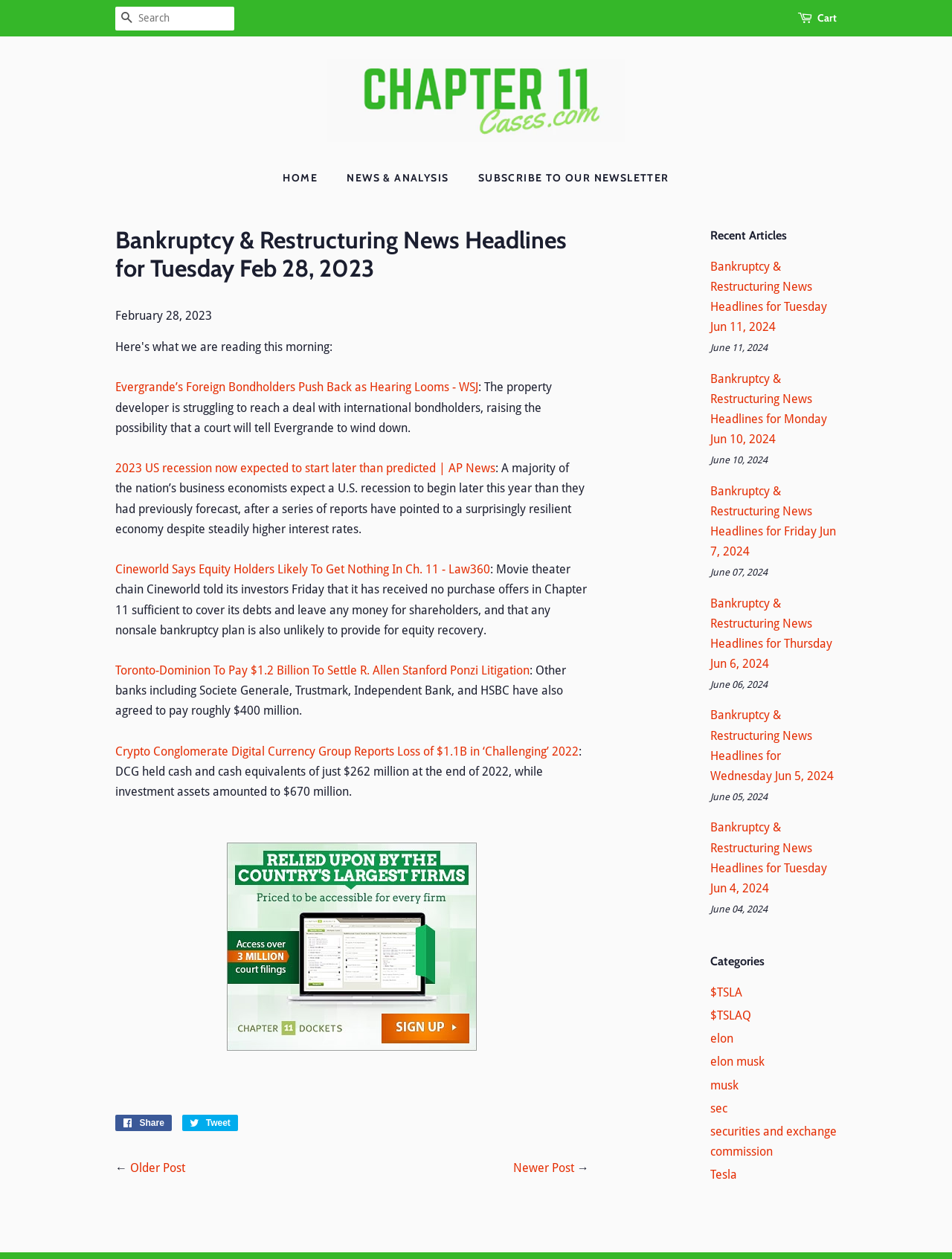Generate a comprehensive description of the webpage content.

This webpage is a news headlines page focused on bankruptcy and restructuring news. At the top, there is a search bar and a cart link on the right side. Below that, there are three horizontal sections with links to "Chapter 11 Cases", "HOME", "NEWS & ANALYSIS", and "SUBSCRIBE TO OUR NEWSLETTER".

The main content of the page is divided into two sections. On the left side, there are news headlines with summaries, including "Evergrande’s Foreign Bondholders Push Back as Hearing Looms - WSJ", "2023 US recession now expected to start later than predicted | AP News", and several others. Each headline has a brief summary below it.

On the right side, there is a complementary section with three parts. The top part has a heading "Recent Articles" and lists several recent news headlines with dates, including "Bankruptcy & Restructuring News Headlines for Tuesday Jun 11, 2024" and several others. The middle part has a heading "Categories" and lists several category links, including "$TSLA", "elon musk", and "securities and exchange commission". The bottom part has a few more links, including "Tesla" and "Share on Facebook" and "Tweet on Twitter" buttons.

At the bottom of the page, there are navigation links to "Older Post" and "Newer Post", with arrow icons indicating the direction.